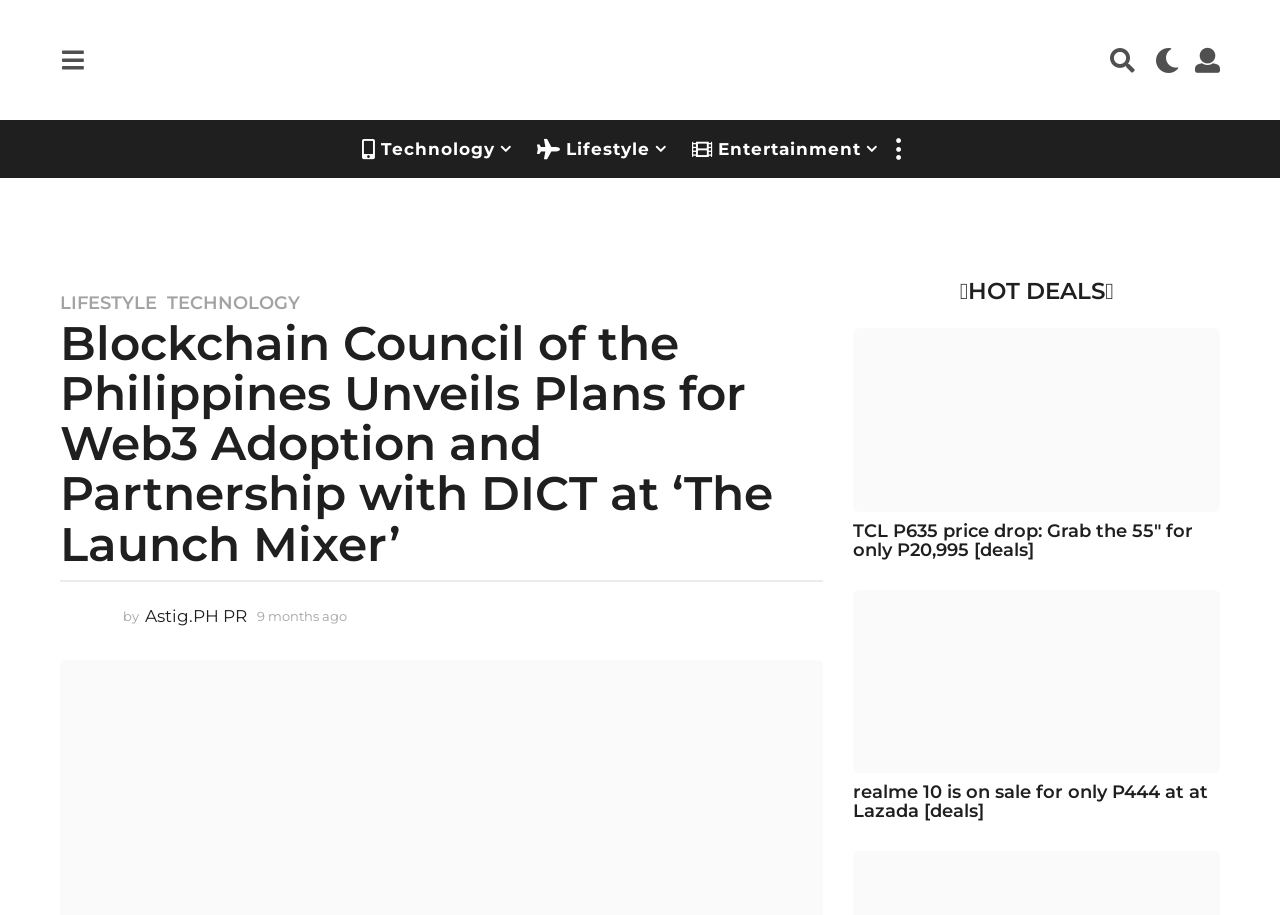Summarize the webpage comprehensively, mentioning all visible components.

The webpage is about the Blockchain Council of the Philippines (BCP) and its event, "The Launch Mixer". At the top left, there is a button with an icon and an image of "ASTIG.PH" next to it. Below this, there is a horizontal section with several links, including "Technology", "Lifestyle", and "Entertainment". 

On the left side, there is a vertical section with a button and a complementary section containing a header, a time stamp "9 months ago", and a layout table with links to "LIFESTYLE" and "TECHNOLOGY". Below this, there is a heading with the title of the article, "Blockchain Council of the Philippines Unveils Plans for Web3 Adoption and Partnership with DICT at ‘The Launch Mixer’". 

On the right side, there is a section with a heading "🔥HOT DEALS🔥" and two articles below it. The first article has a link to a deal on a TCL P635 TV, and the second article has a link to a deal on a realme 10 phone. Each article has a heading and a link to the deal. 

At the top right, there are three buttons with icons.